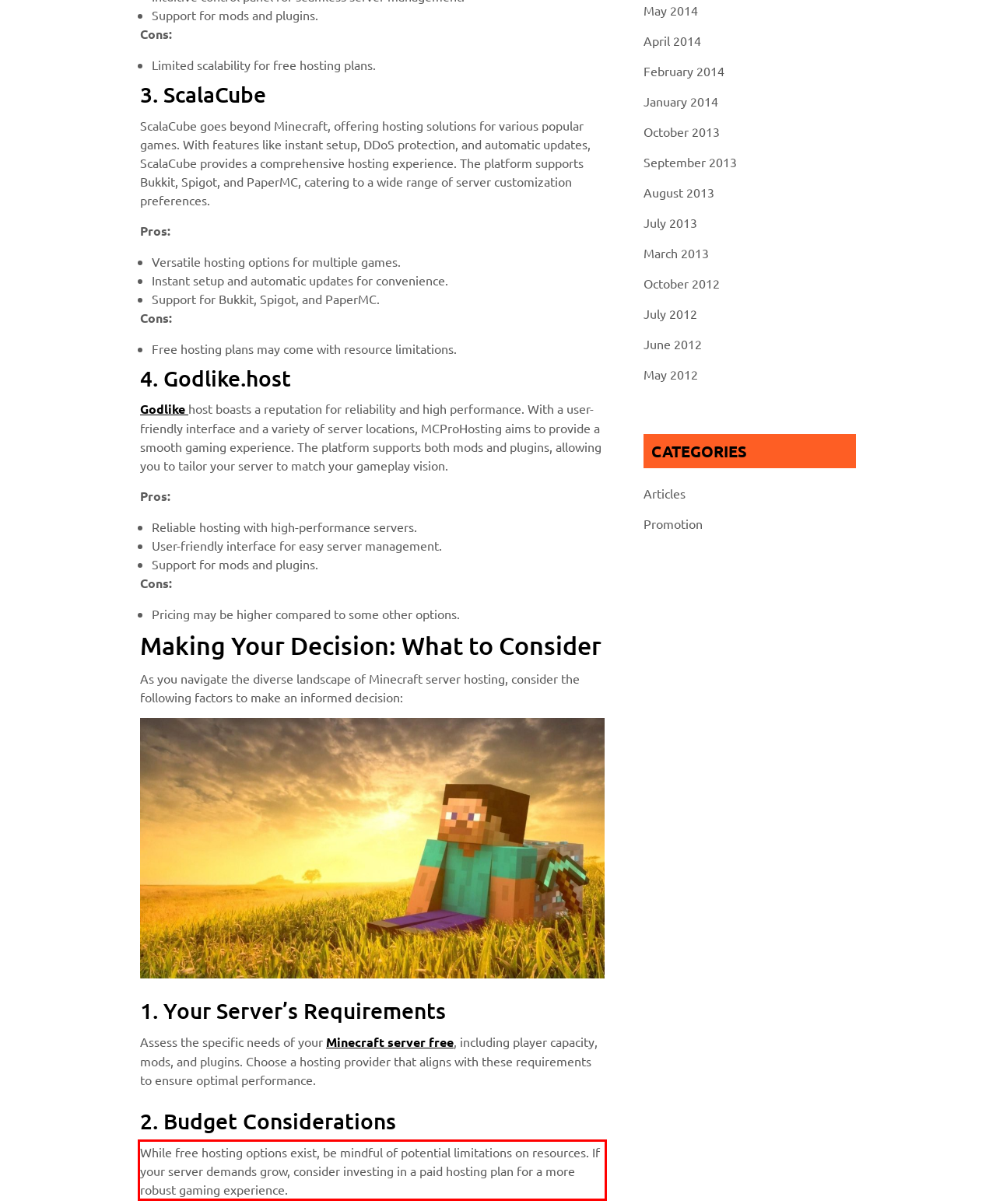Review the webpage screenshot provided, and perform OCR to extract the text from the red bounding box.

While free hosting options exist, be mindful of potential limitations on resources. If your server demands grow, consider investing in a paid hosting plan for a more robust gaming experience.